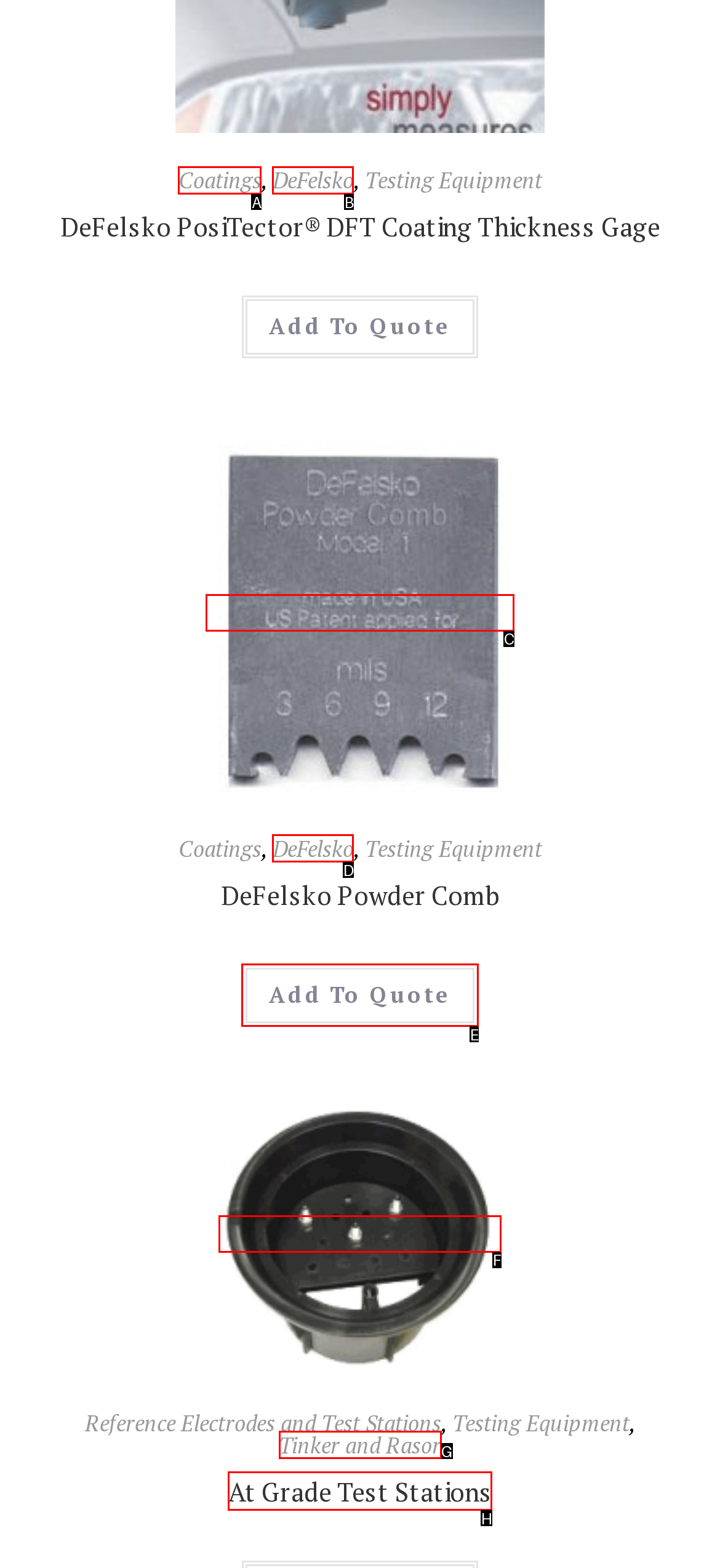Choose the HTML element that aligns with the description: Tinker and Rasor. Indicate your choice by stating the letter.

G